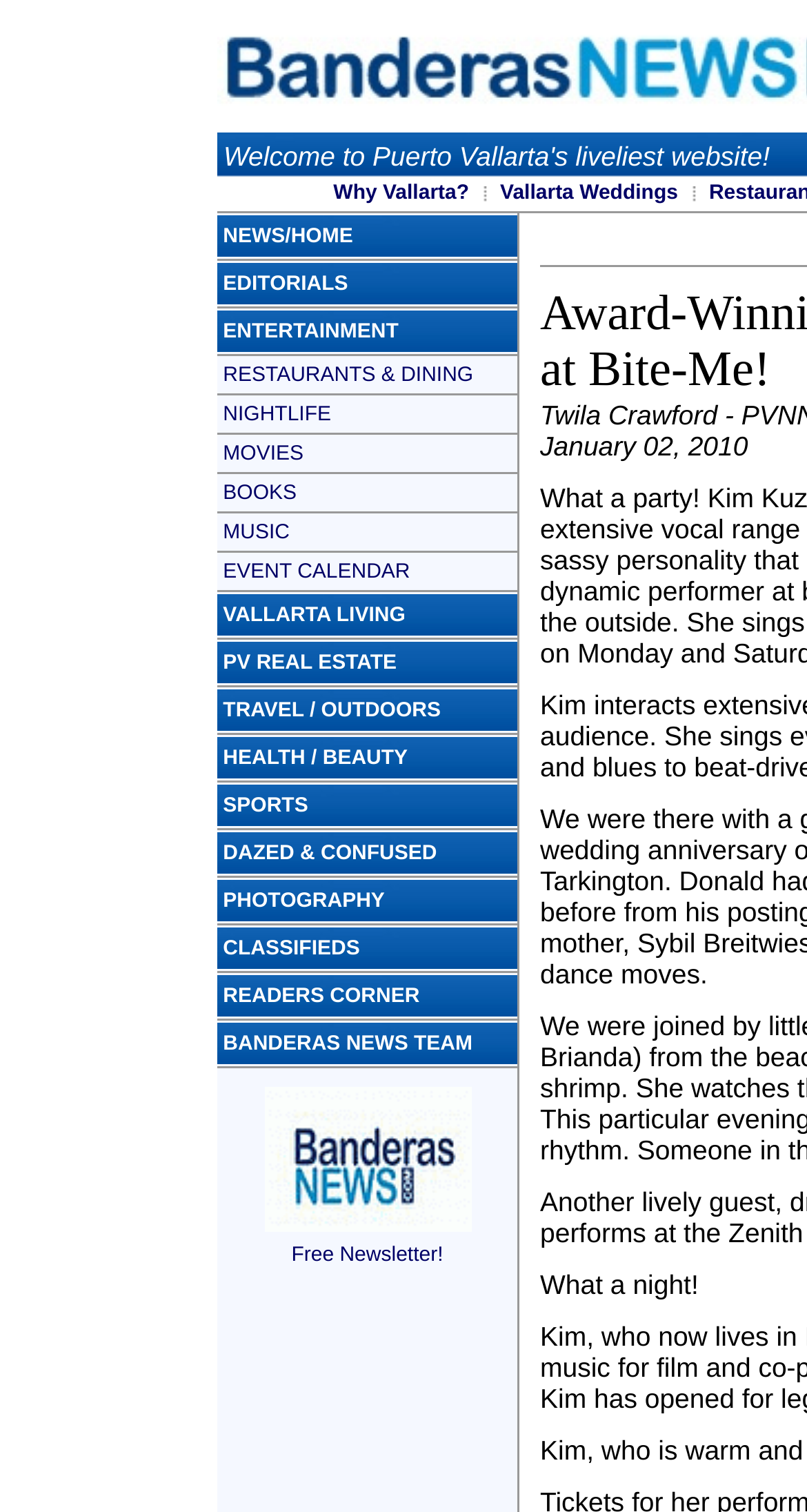How many links are available in the table?
Answer the question in as much detail as possible.

The table contains 17 rows, each with a link. The links are 'NEWS/HOME', 'EDITORIALS', 'ENTERTAINMENT', 'RESTAURANTS & DINING', 'NIGHTLIFE', 'MOVIES', 'BOOKS', 'MUSIC', 'EVENT CALENDAR', 'VALLARTA LIVING', 'PV REAL ESTATE', and others.